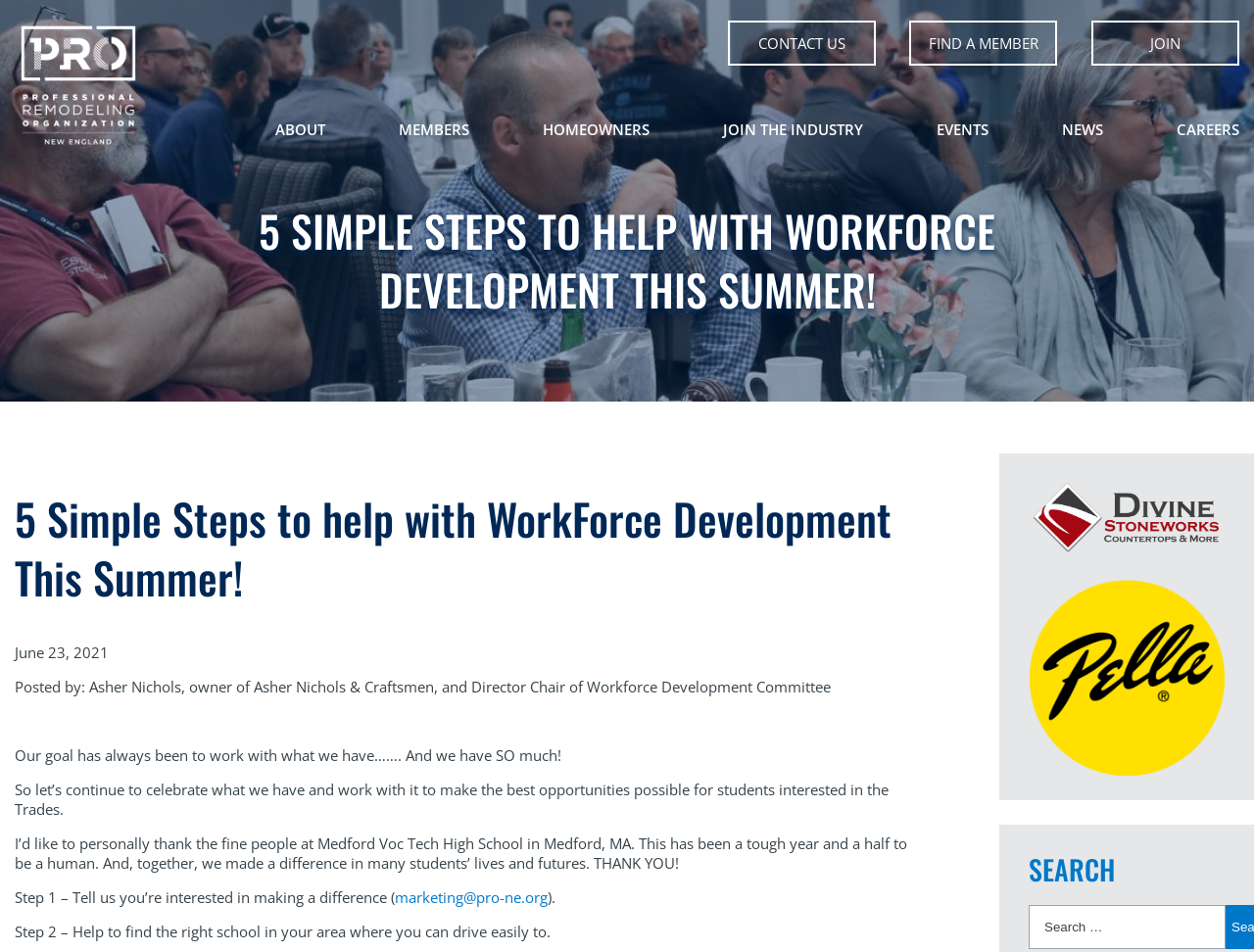Can you specify the bounding box coordinates for the region that should be clicked to fulfill this instruction: "Read the article about 5 Simple Steps to help with WorkForce Development This Summer!".

[0.012, 0.212, 0.988, 0.335]